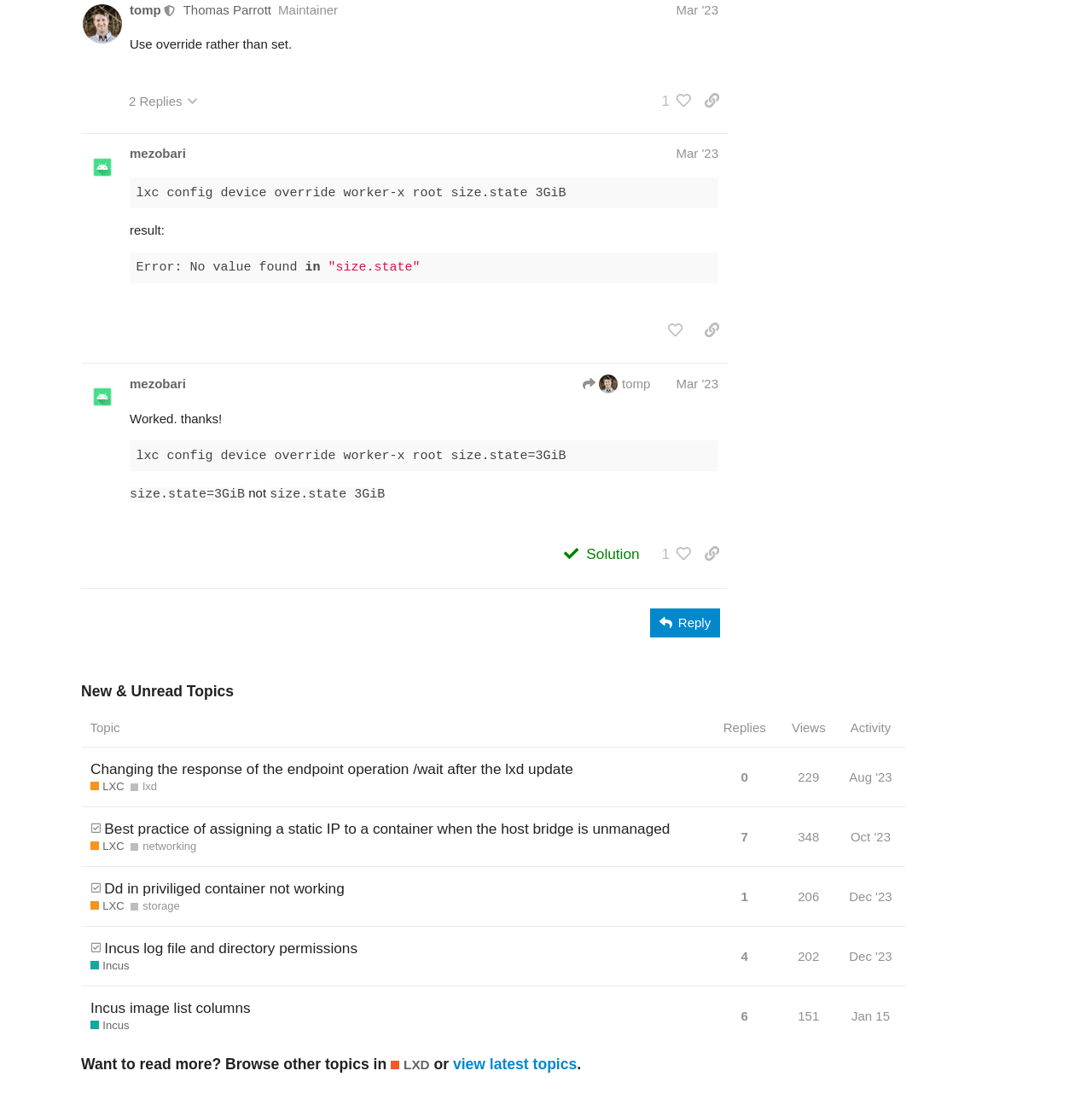How many replies does the post by mezobari have?
Using the image as a reference, answer with just one word or a short phrase.

2